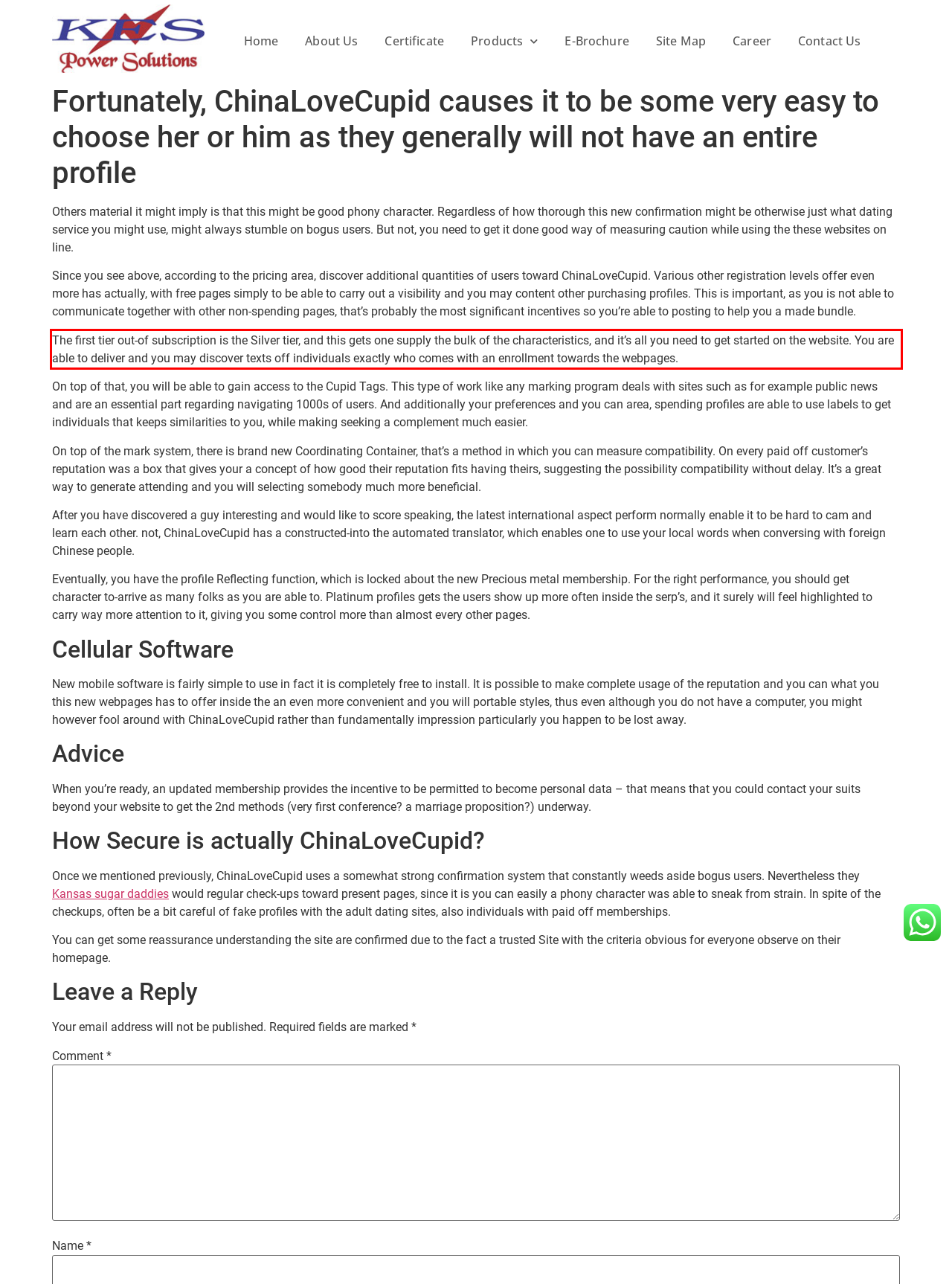Analyze the screenshot of the webpage and extract the text from the UI element that is inside the red bounding box.

The first tier out-of subscription is the Silver tier, and this gets one supply the bulk of the characteristics, and it’s all you need to get started on the website. You are able to deliver and you may discover texts off individuals exactly who comes with an enrollment towards the webpages.